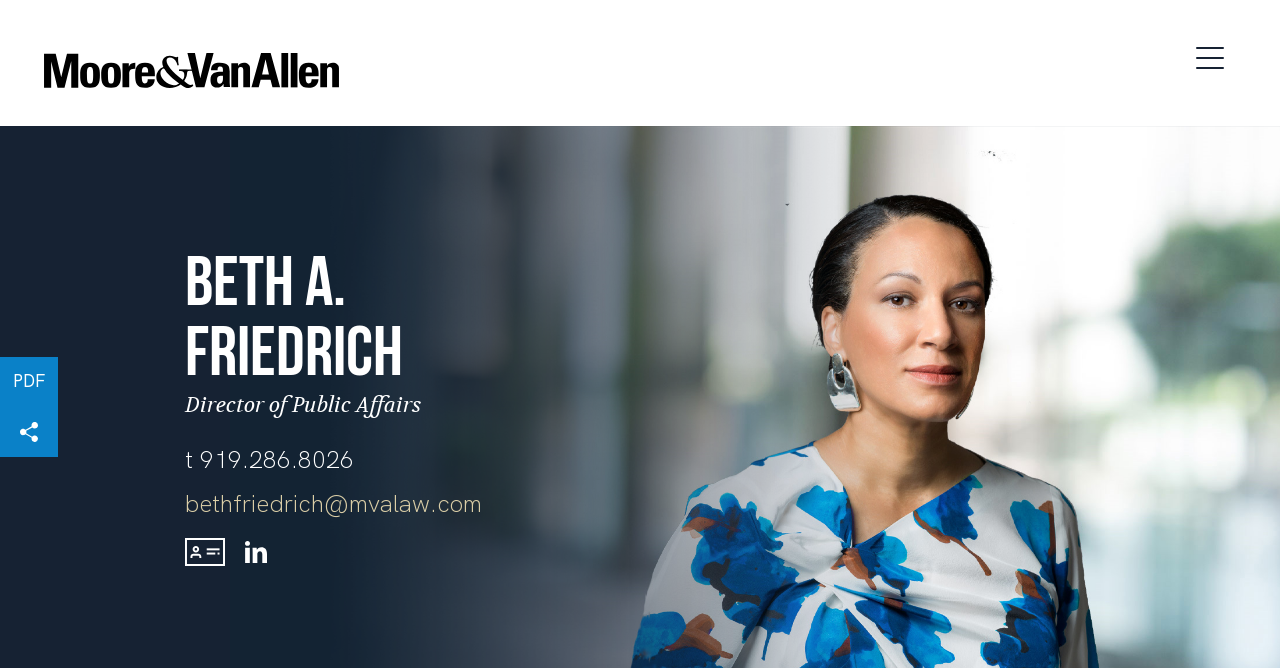Find the bounding box coordinates of the clickable element required to execute the following instruction: "Click on Contact Us". Provide the coordinates as four float numbers between 0 and 1, i.e., [left, top, right, bottom].

None